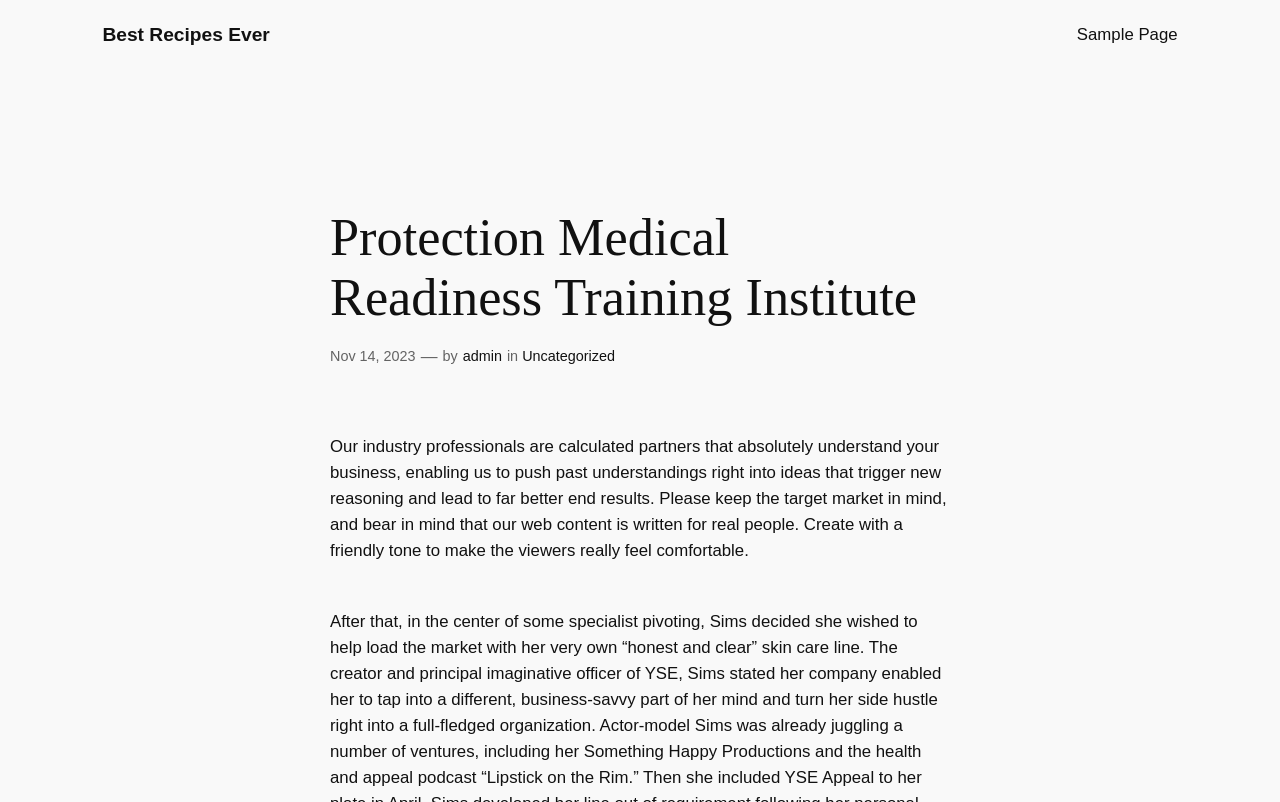Locate the UI element described by Uncategorized in the provided webpage screenshot. Return the bounding box coordinates in the format (top-left x, top-left y, bottom-right x, bottom-right y), ensuring all values are between 0 and 1.

[0.408, 0.435, 0.48, 0.454]